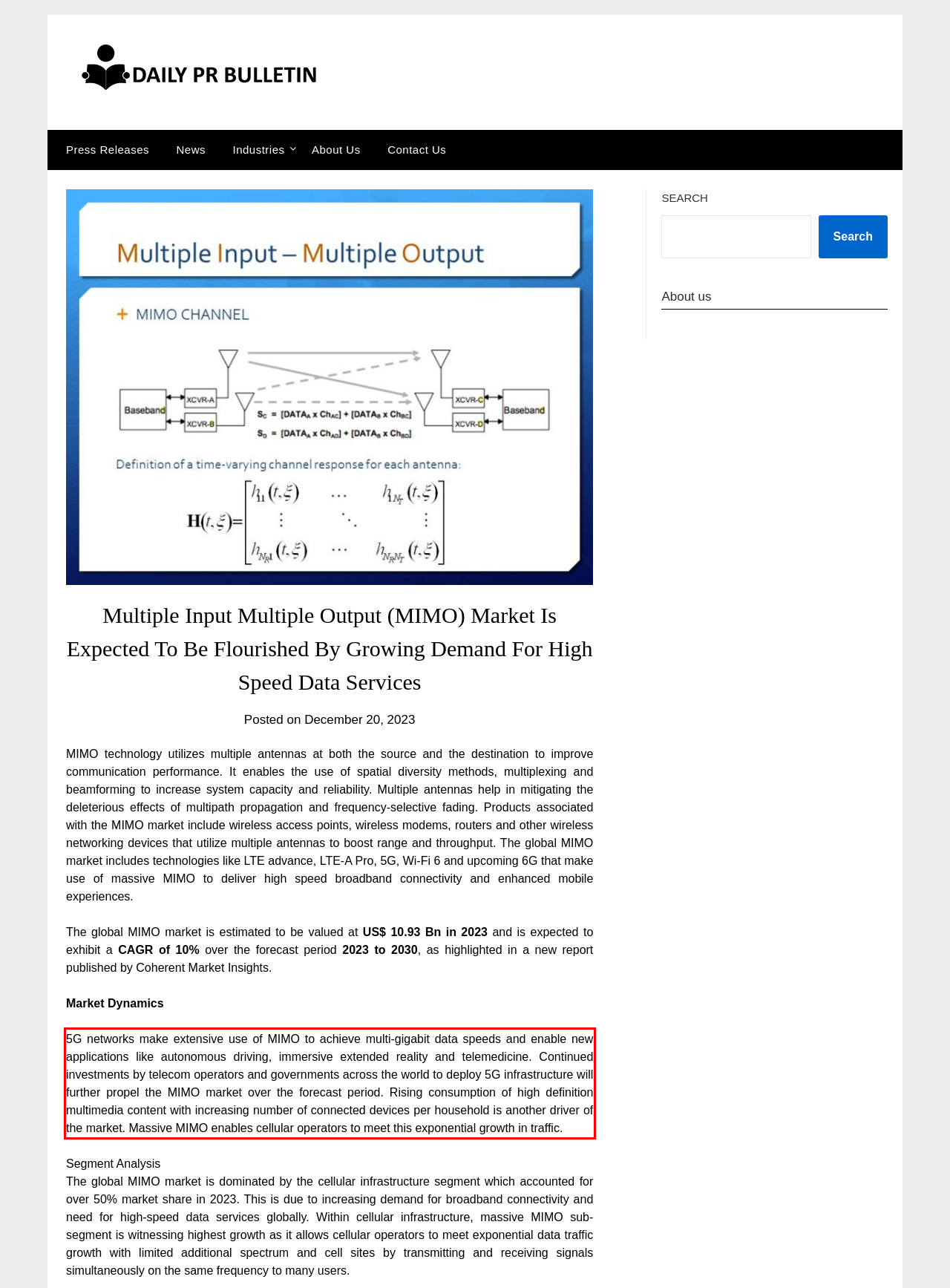Examine the screenshot of the webpage, locate the red bounding box, and generate the text contained within it.

5G networks make extensive use of MIMO to achieve multi-gigabit data speeds and enable new applications like autonomous driving, immersive extended reality and telemedicine. Continued investments by telecom operators and governments across the world to deploy 5G infrastructure will further propel the MIMO market over the forecast period. Rising consumption of high definition multimedia content with increasing number of connected devices per household is another driver of the market. Massive MIMO enables cellular operators to meet this exponential growth in traffic.